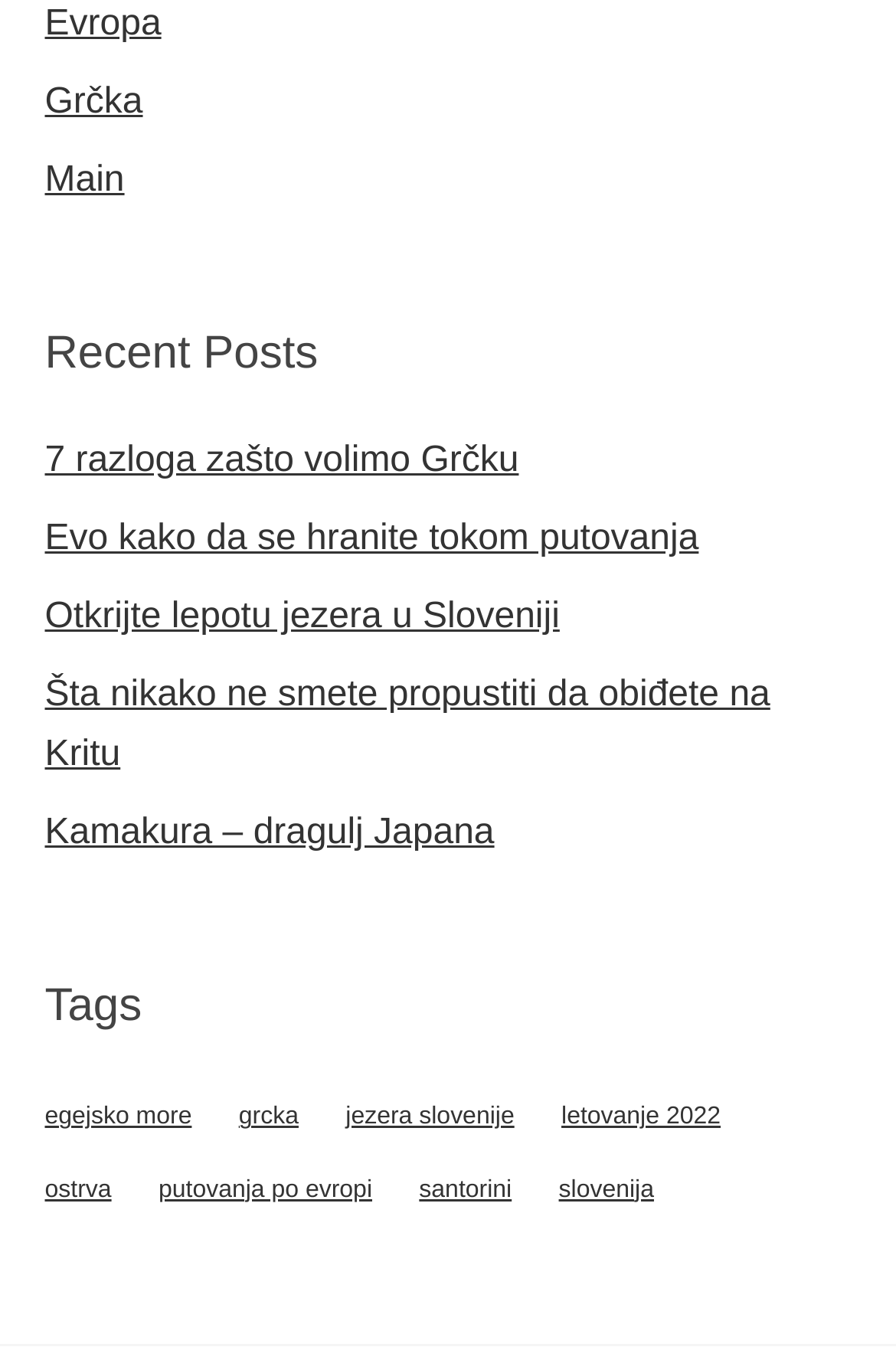Find the bounding box coordinates of the area that needs to be clicked in order to achieve the following instruction: "Explore the tag 'egejsko more'". The coordinates should be specified as four float numbers between 0 and 1, i.e., [left, top, right, bottom].

[0.05, 0.816, 0.214, 0.845]